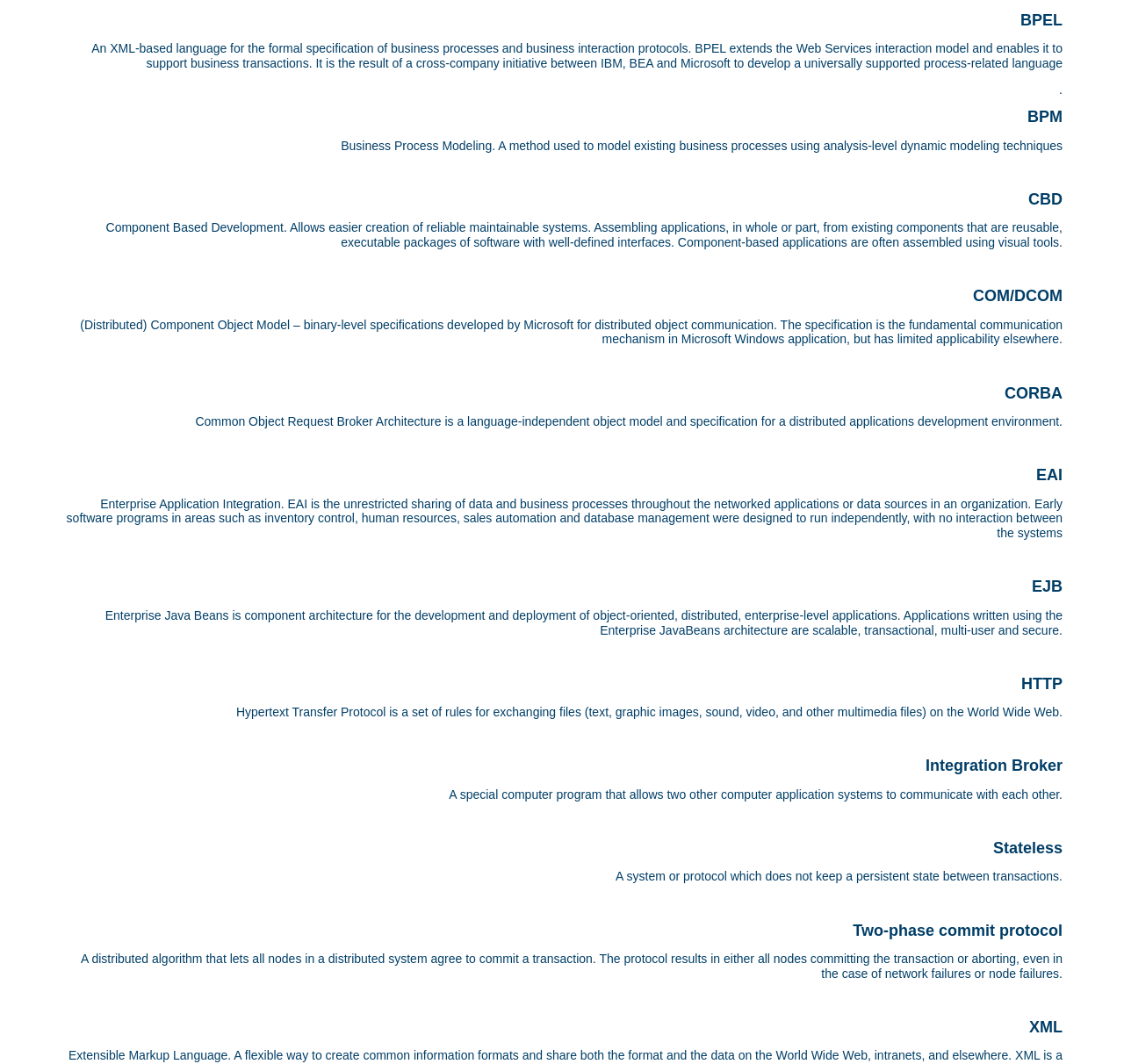Identify the bounding box for the given UI element using the description provided. Coordinates should be in the format (top-left x, top-left y, bottom-right x, bottom-right y) and must be between 0 and 1. Here is the description: Two-phase commit protocol

[0.759, 0.866, 0.945, 0.882]